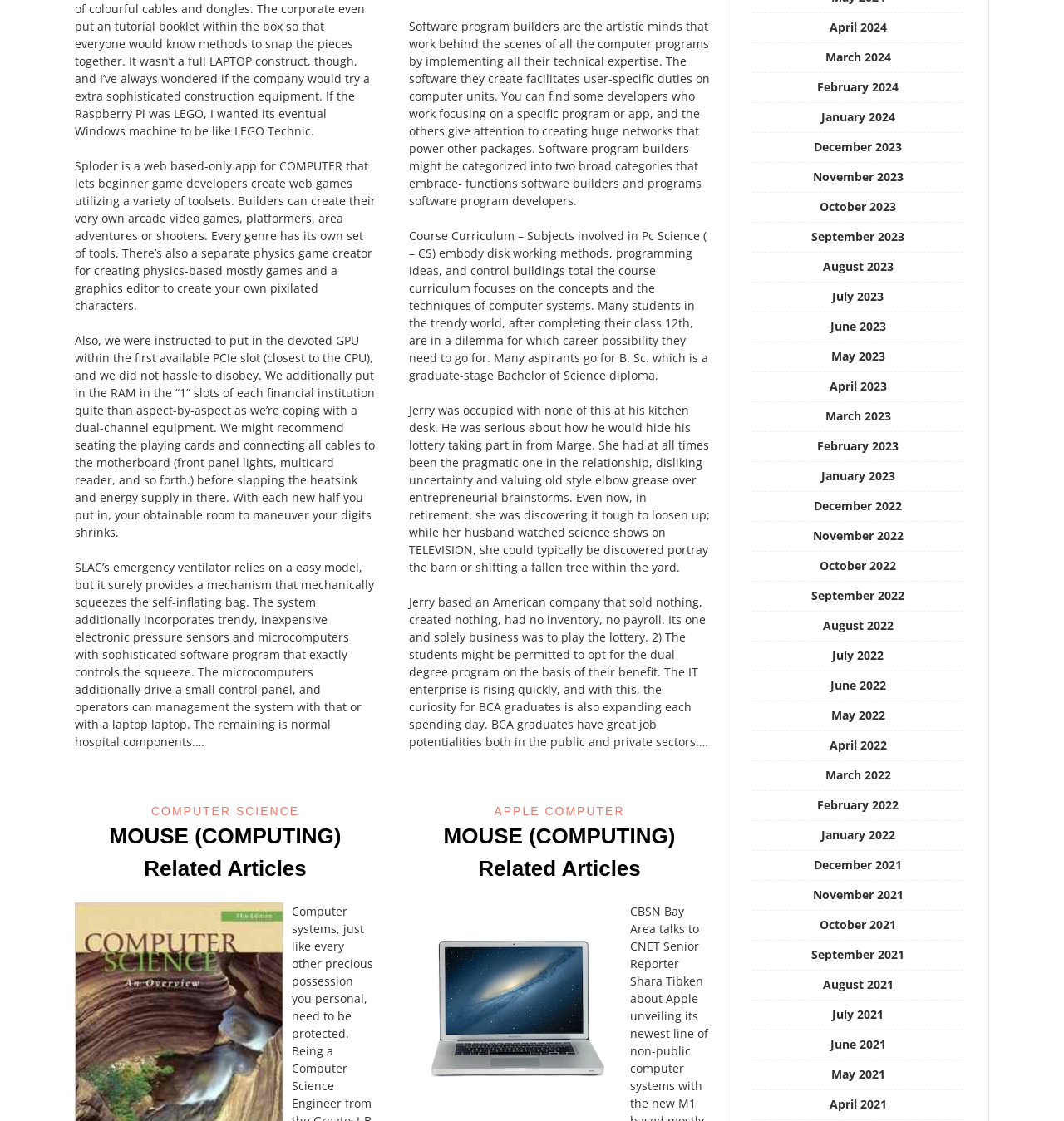Locate the coordinates of the bounding box for the clickable region that fulfills this instruction: "Click on the Apple Computer image".

[0.384, 0.805, 0.584, 0.995]